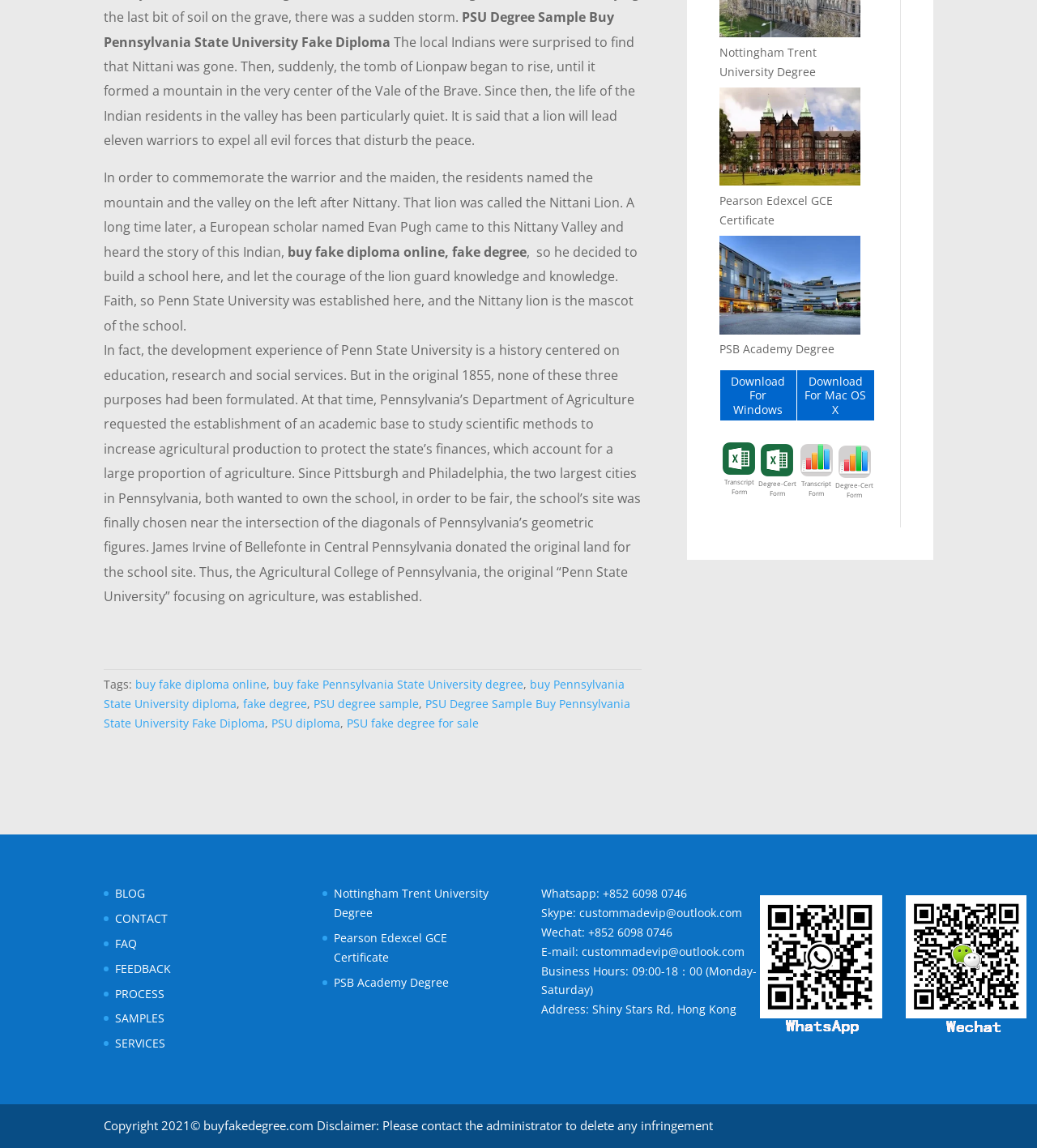Please find the bounding box coordinates of the element that needs to be clicked to perform the following instruction: "Click on 'CONTACT'". The bounding box coordinates should be four float numbers between 0 and 1, represented as [left, top, right, bottom].

[0.111, 0.793, 0.162, 0.807]